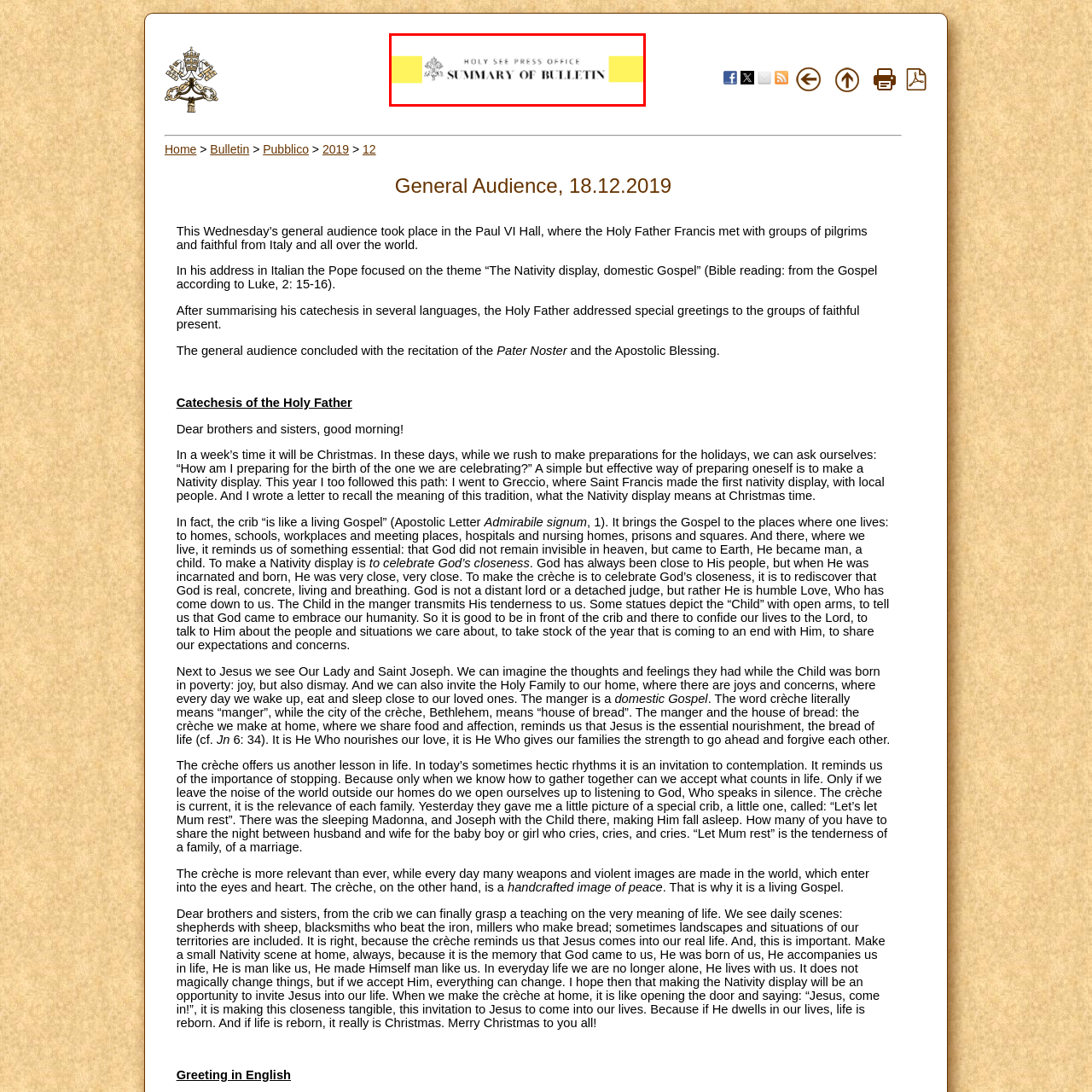Give an in-depth explanation of the image captured within the red boundary.

The image features the logo and title from the Holy See Press Office, prominently displaying the phrase "SUMMARY OF BULLETIN" in bold lettering. Beneath this title, the words "HOLY SEE PRESS OFFICE" are presented in a smaller, yet distinct font. The design is complemented by a yellow background that enhances the visual appeal and draws attention. This image likely serves as a header for official communications or publications from the Vatican, highlighting important updates or announcements related to the Catholic Church.